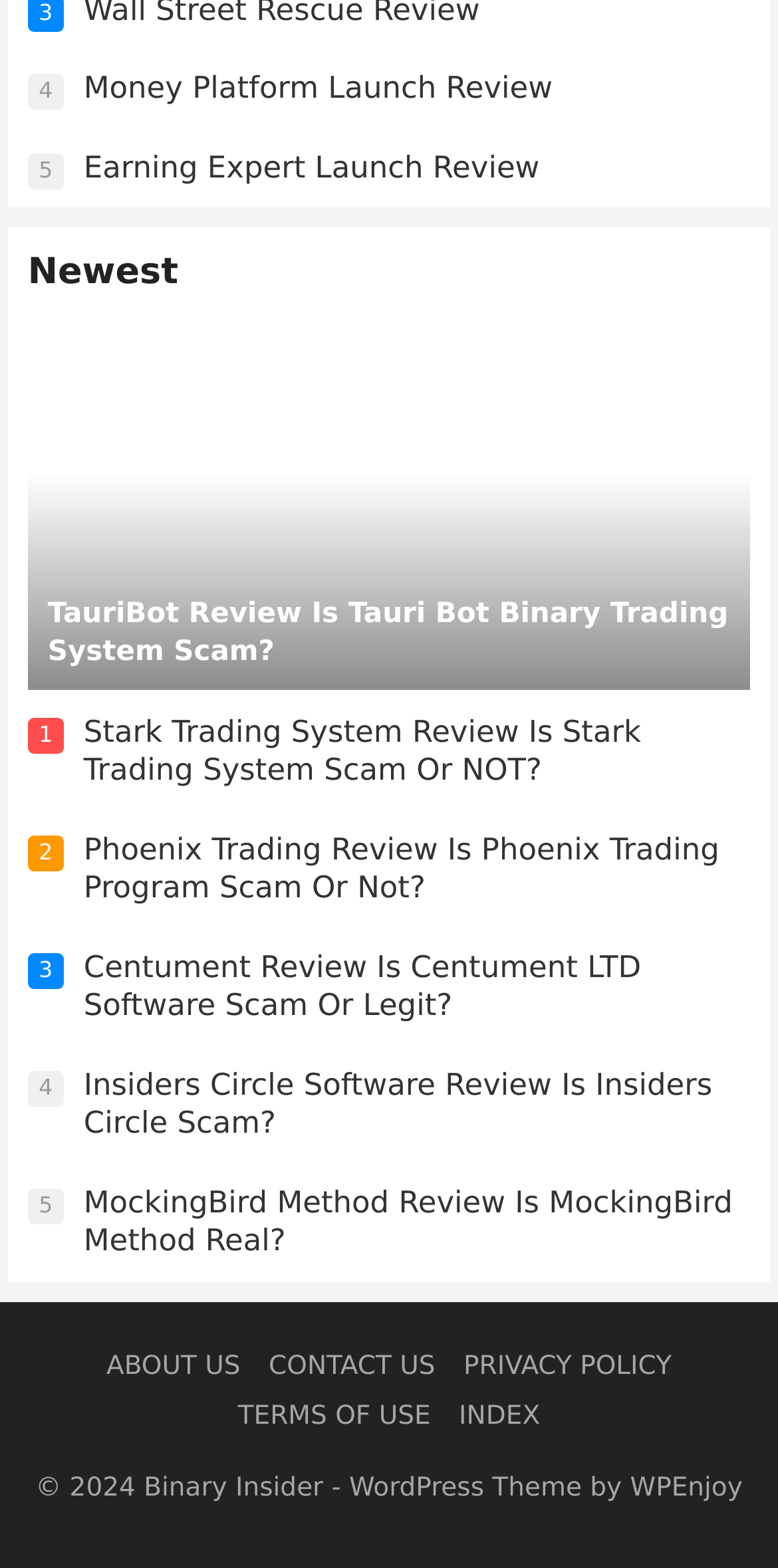Please identify the bounding box coordinates of the element on the webpage that should be clicked to follow this instruction: "Check the PRIVACY POLICY". The bounding box coordinates should be given as four float numbers between 0 and 1, formatted as [left, top, right, bottom].

[0.596, 0.862, 0.863, 0.881]